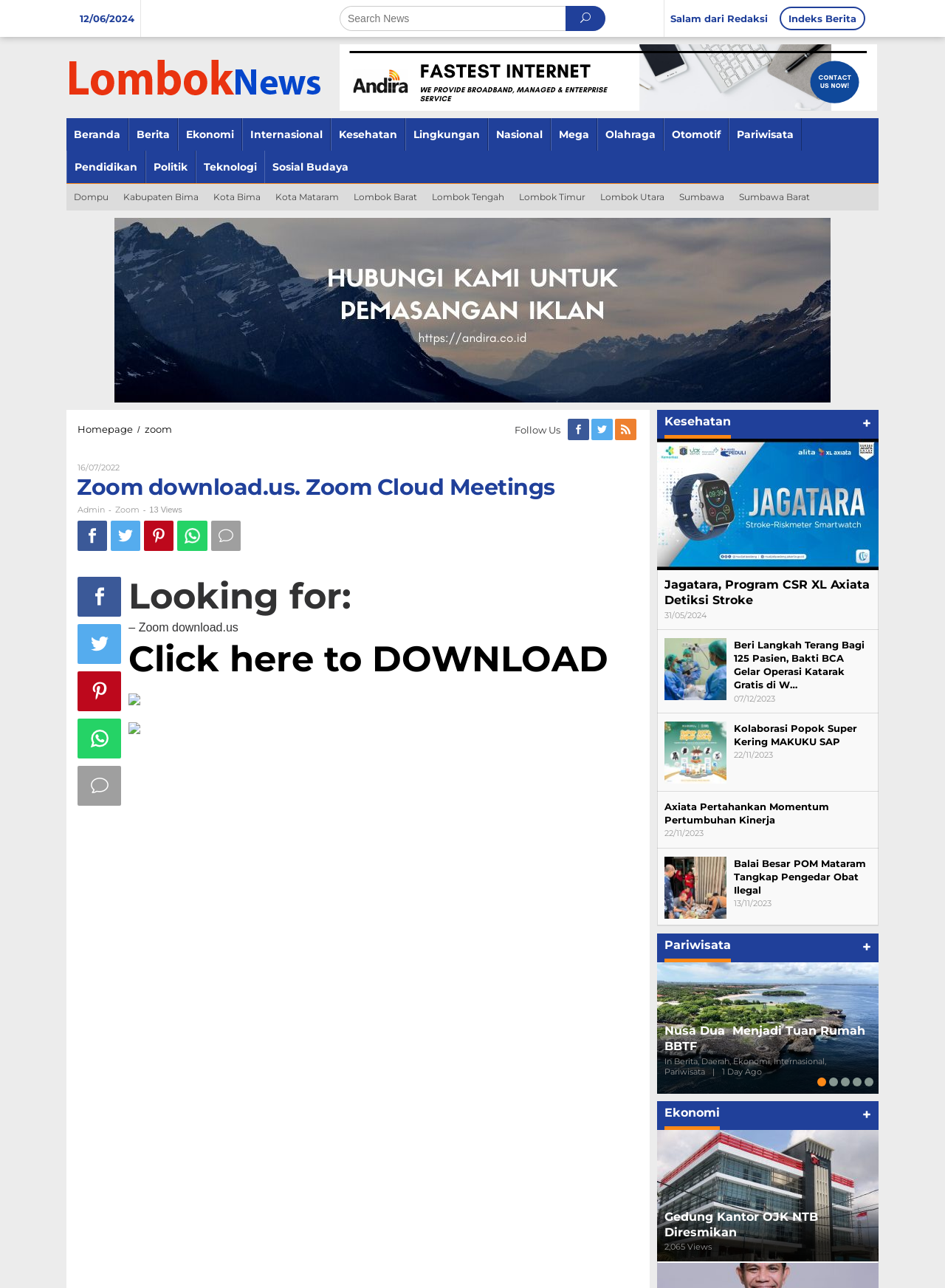Kindly respond to the following question with a single word or a brief phrase: 
What is the purpose of the textbox?

Search News